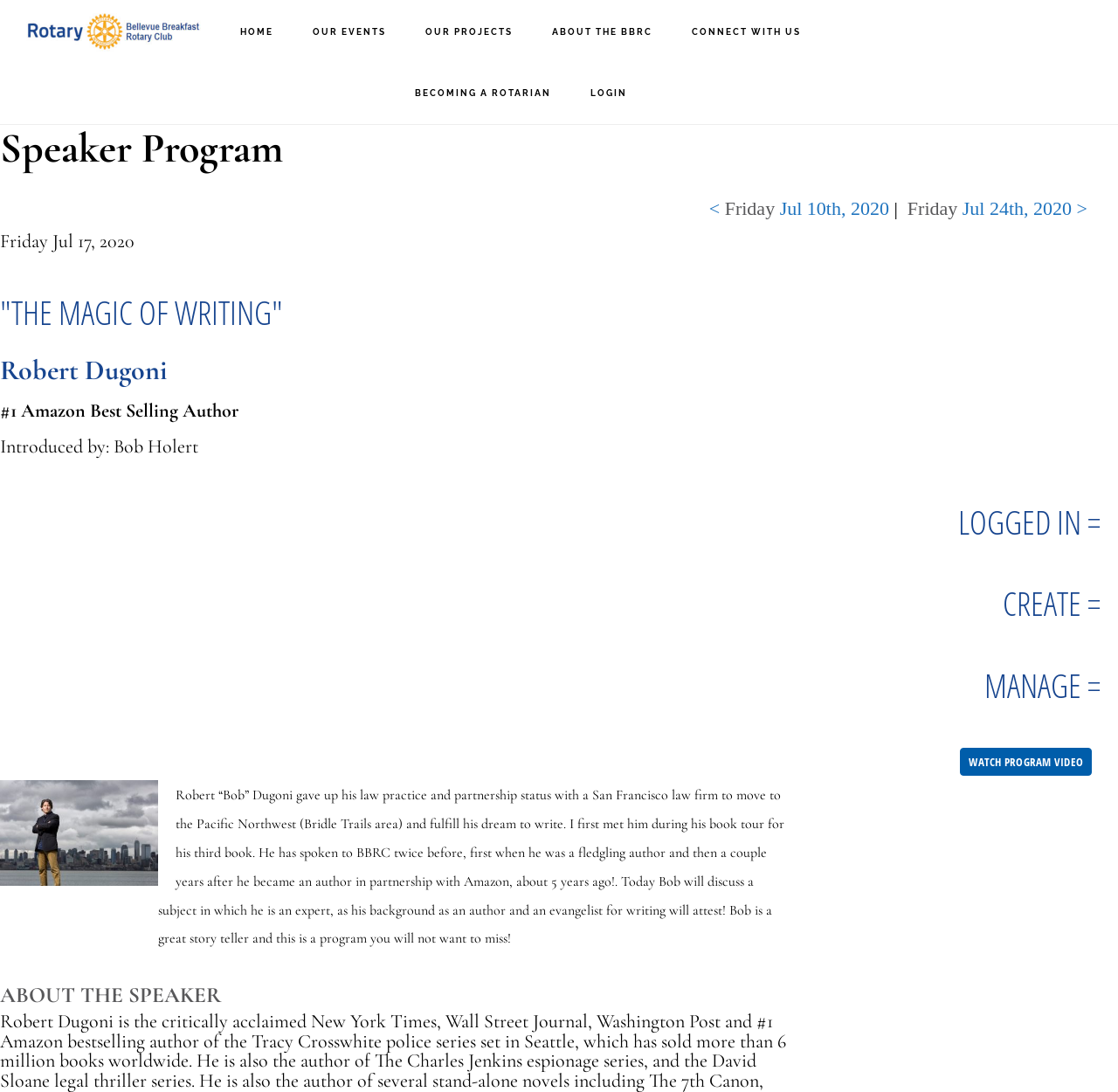What is the speaker's profession?
Give a single word or phrase answer based on the content of the image.

Author